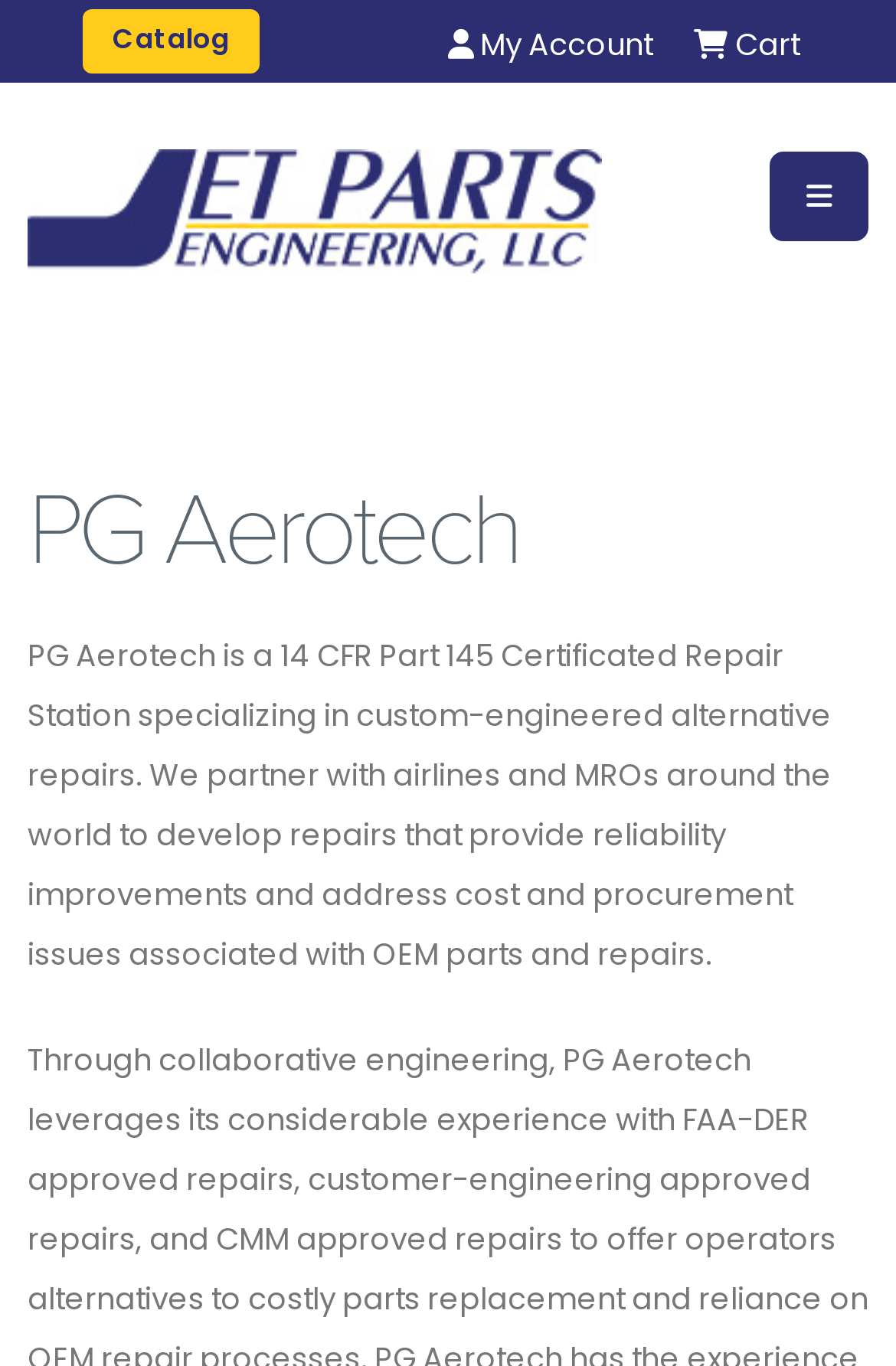Determine the bounding box coordinates for the UI element with the following description: "My Account". The coordinates should be four float numbers between 0 and 1, represented as [left, top, right, bottom].

[0.5, 0.016, 0.728, 0.048]